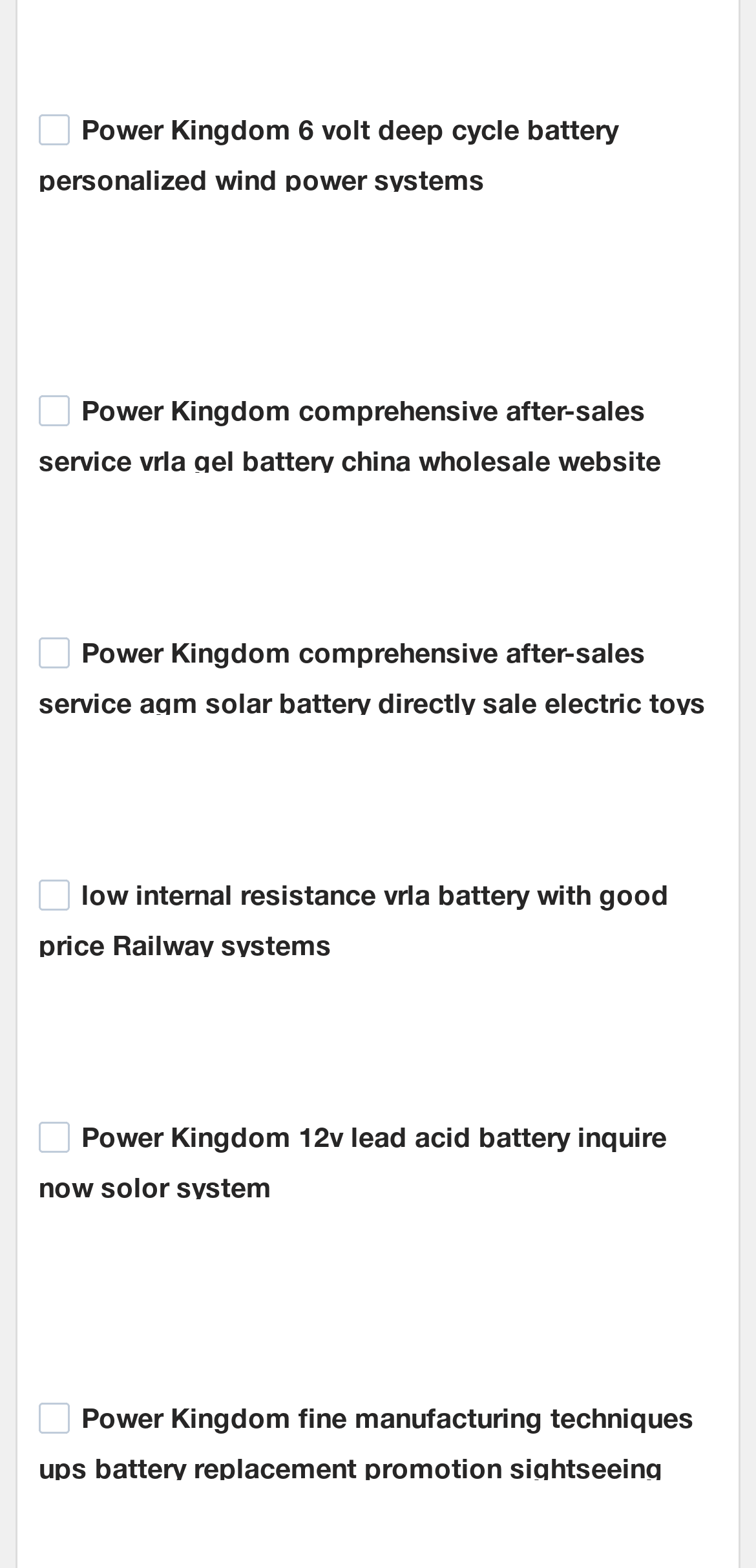Can you show the bounding box coordinates of the region to click on to complete the task described in the instruction: "Click the link to Power Kingdom 12v lead acid battery"?

[0.051, 0.648, 0.949, 0.698]